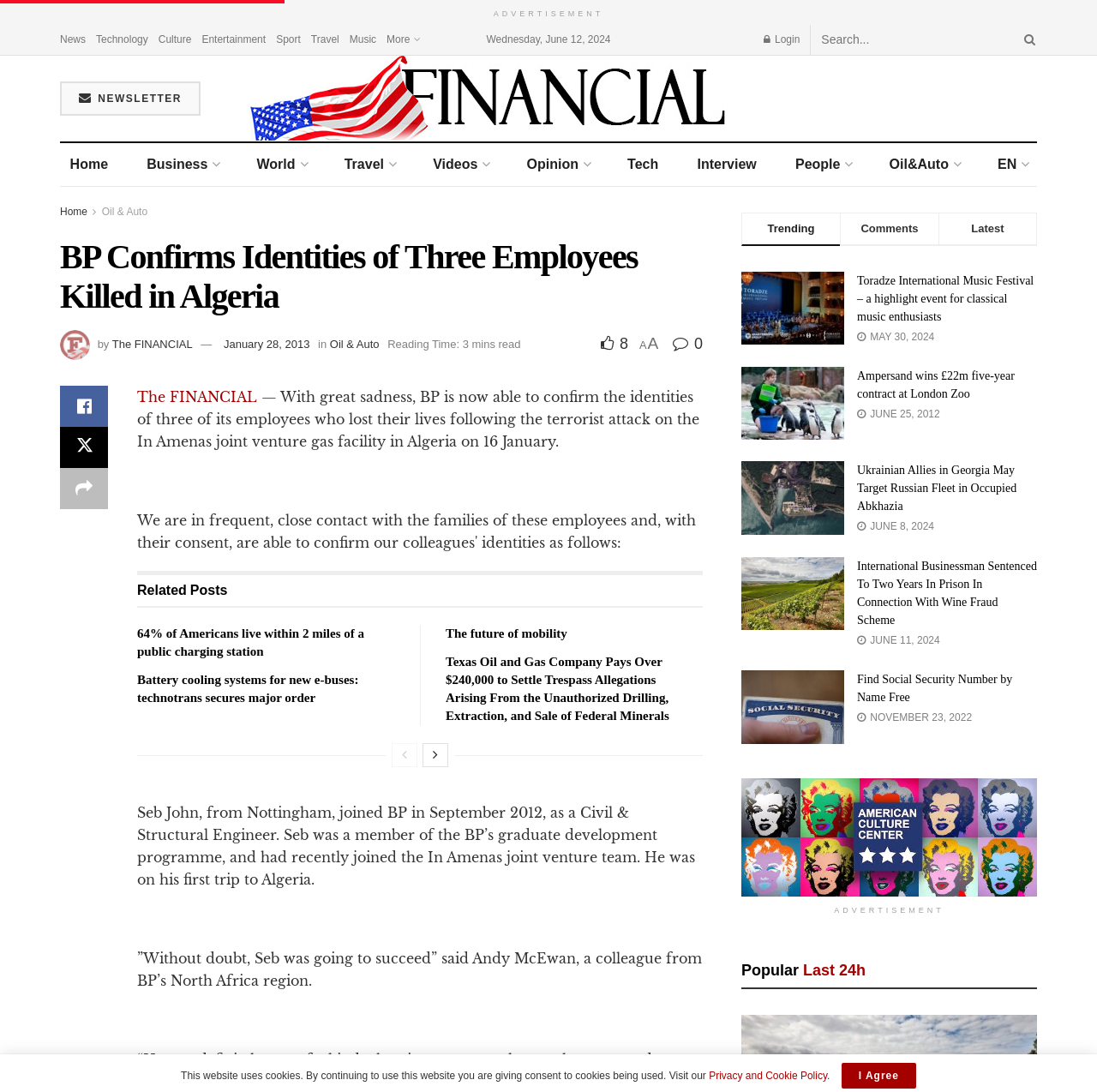Using the information from the screenshot, answer the following question thoroughly:
What is the category of the article 'Toradze International Music Festival – a highlight event for classical music enthusiasts'?

The answer can be found by analyzing the content of the article 'Toradze International Music Festival – a highlight event for classical music enthusiasts'. The article is about a music festival, which is a cultural event. Therefore, the category of the article is Culture.